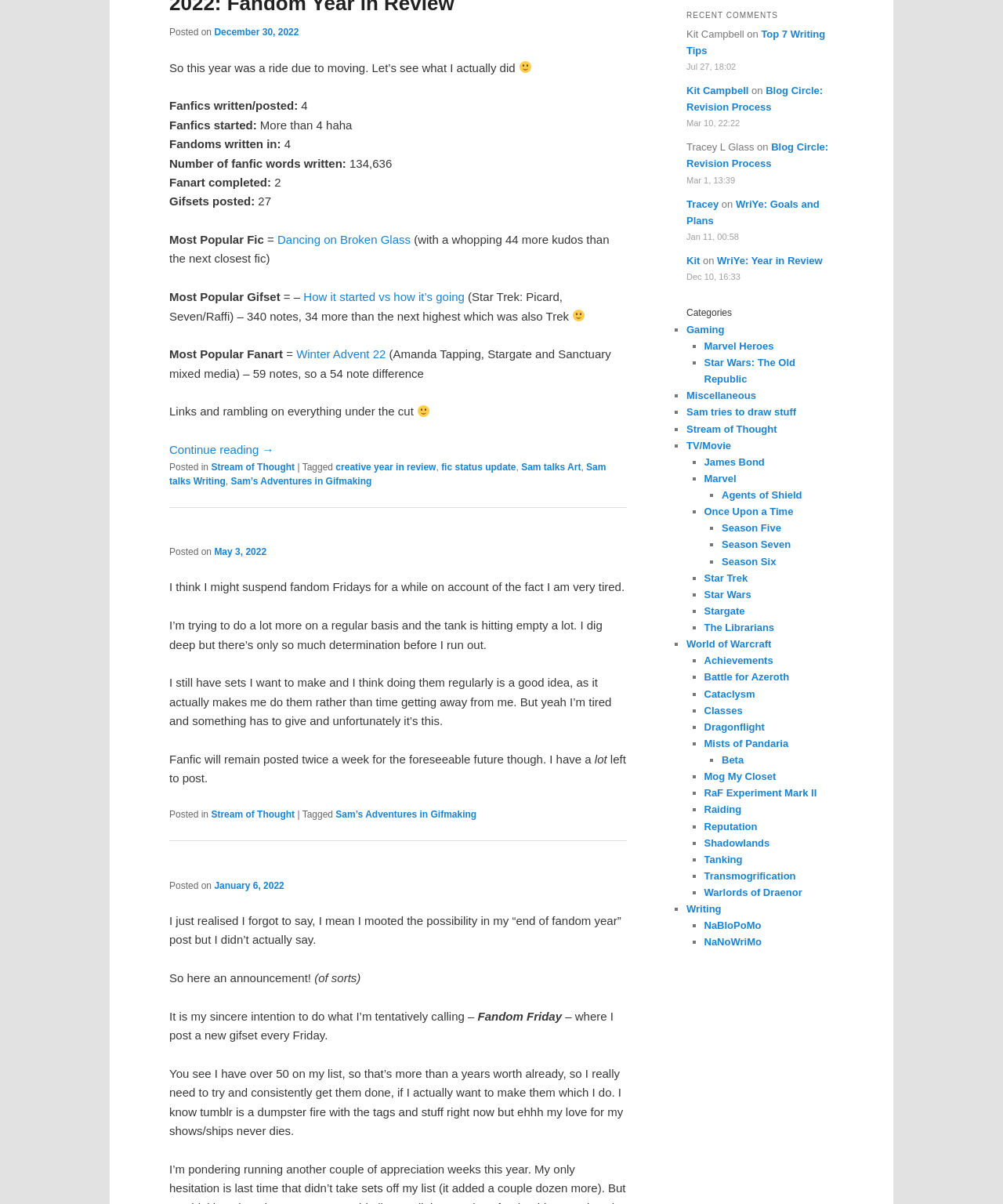Using the provided element description, identify the bounding box coordinates as (top-left x, top-left y, bottom-right x, bottom-right y). Ensure all values are between 0 and 1. Description: The Librarians

[0.702, 0.516, 0.772, 0.526]